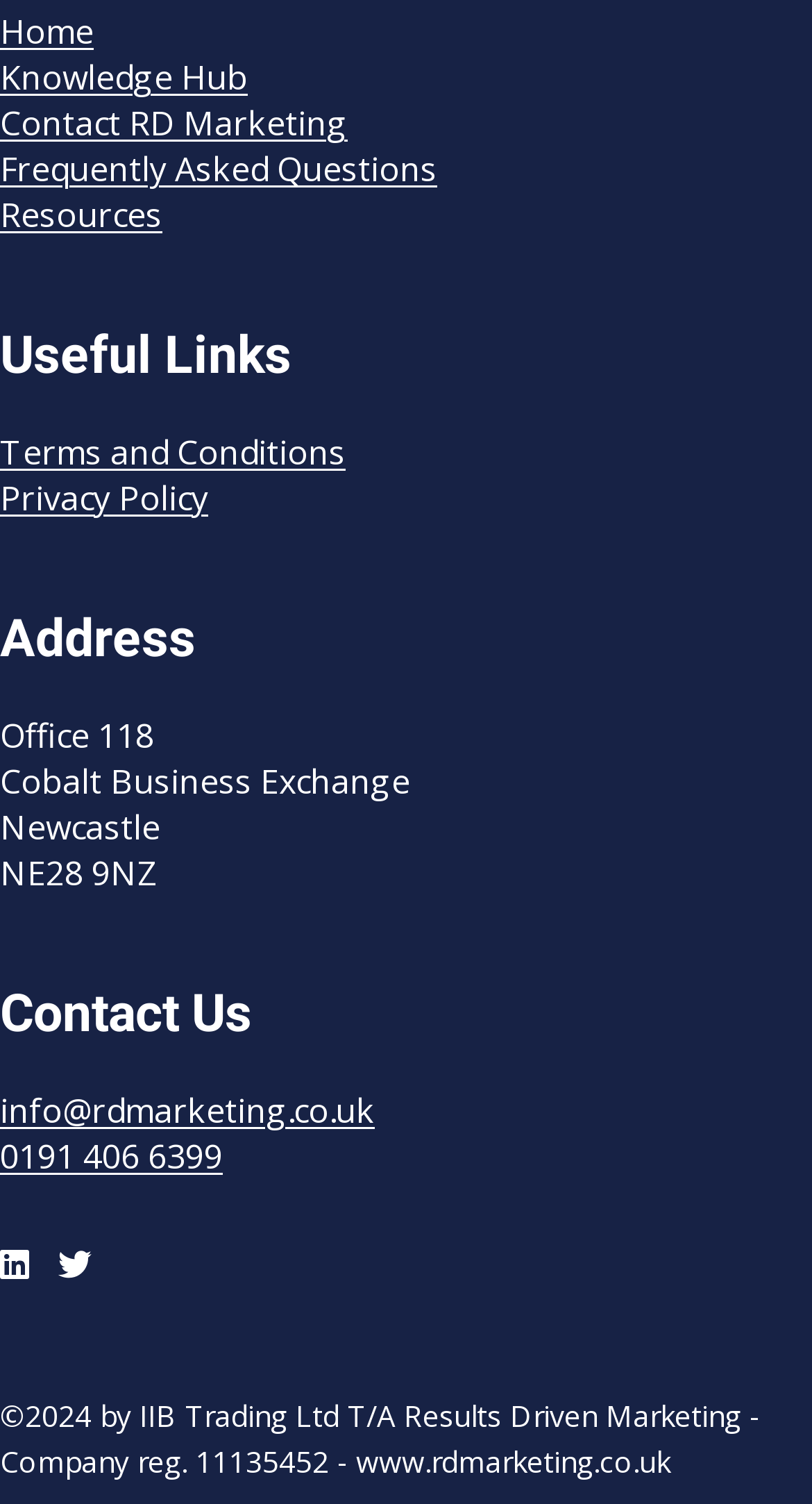Provide a one-word or one-phrase answer to the question:
What is the company name?

Results Driven Marketing